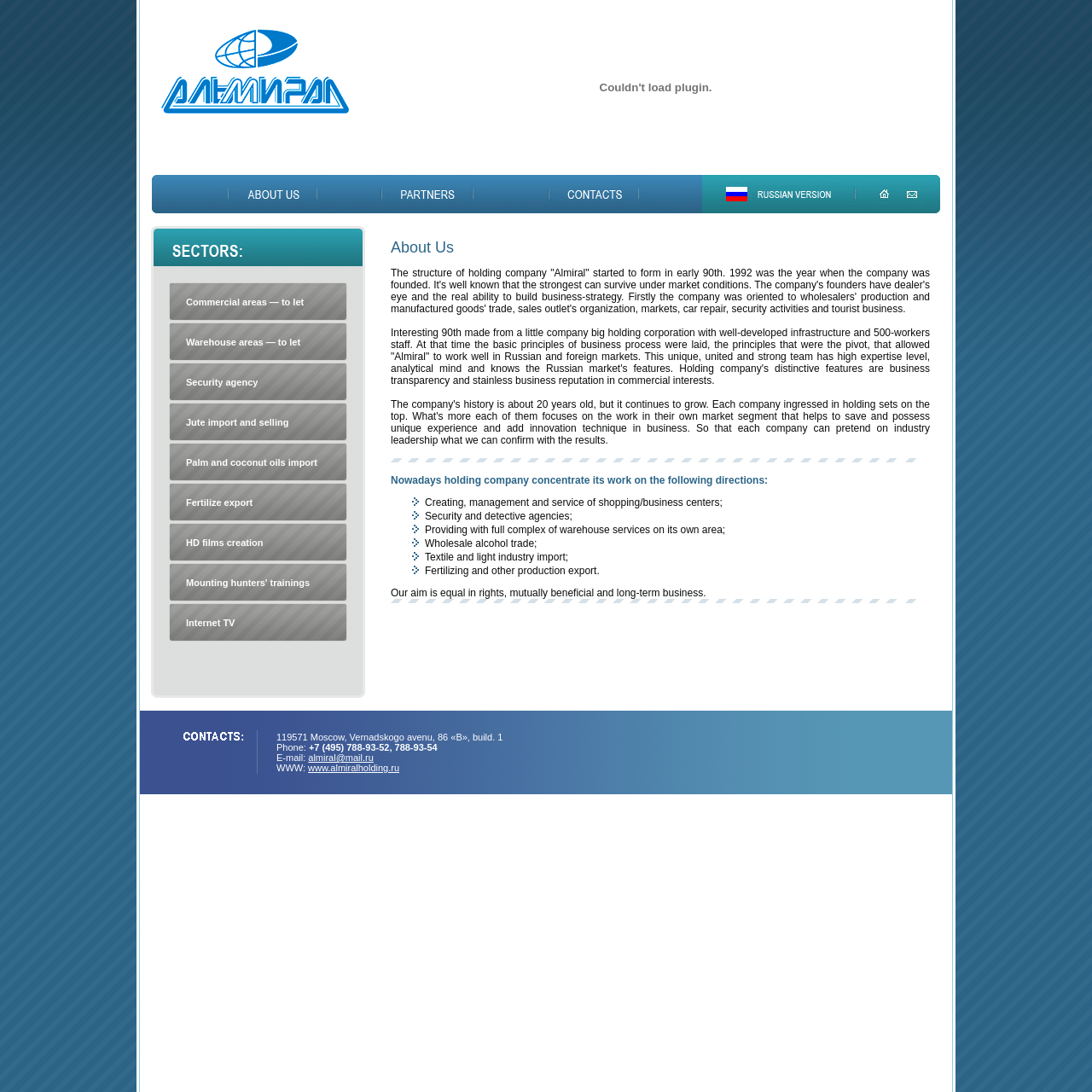Generate a comprehensive description of the contents of the webpage.

The webpage is about the holding company "Almiral" and its history, structure, and business activities. At the top, there is a navigation menu with links to various sections, including "About Us", "Partners", "Contacts", and "Russian Version". Below the menu, there is a brief introduction to the company, followed by a detailed description of its history, business strategy, and values.

On the left side of the page, there is a list of industries and services offered by the company, including commercial areas, warehouse areas, security agency, jute import, palm and coconut oils import, fertilize export, HD films creation, mounting hunters' trainings, and internet TV. Each item on the list is a link to a specific page or section.

The main content of the page is divided into two sections. The first section describes the company's history, from its founding in 1992 to its current status as a large holding corporation with a well-developed infrastructure and 500 workers. The second section outlines the company's business activities, including creating and managing shopping and business centers, security and detective agencies, warehouse services, wholesale alcohol trade, textile and light industry import, and fertilizing and other production export.

Throughout the page, there are several images, including a logo of the company and icons representing different industries and services. The overall layout is organized and easy to navigate, with clear headings and concise text.